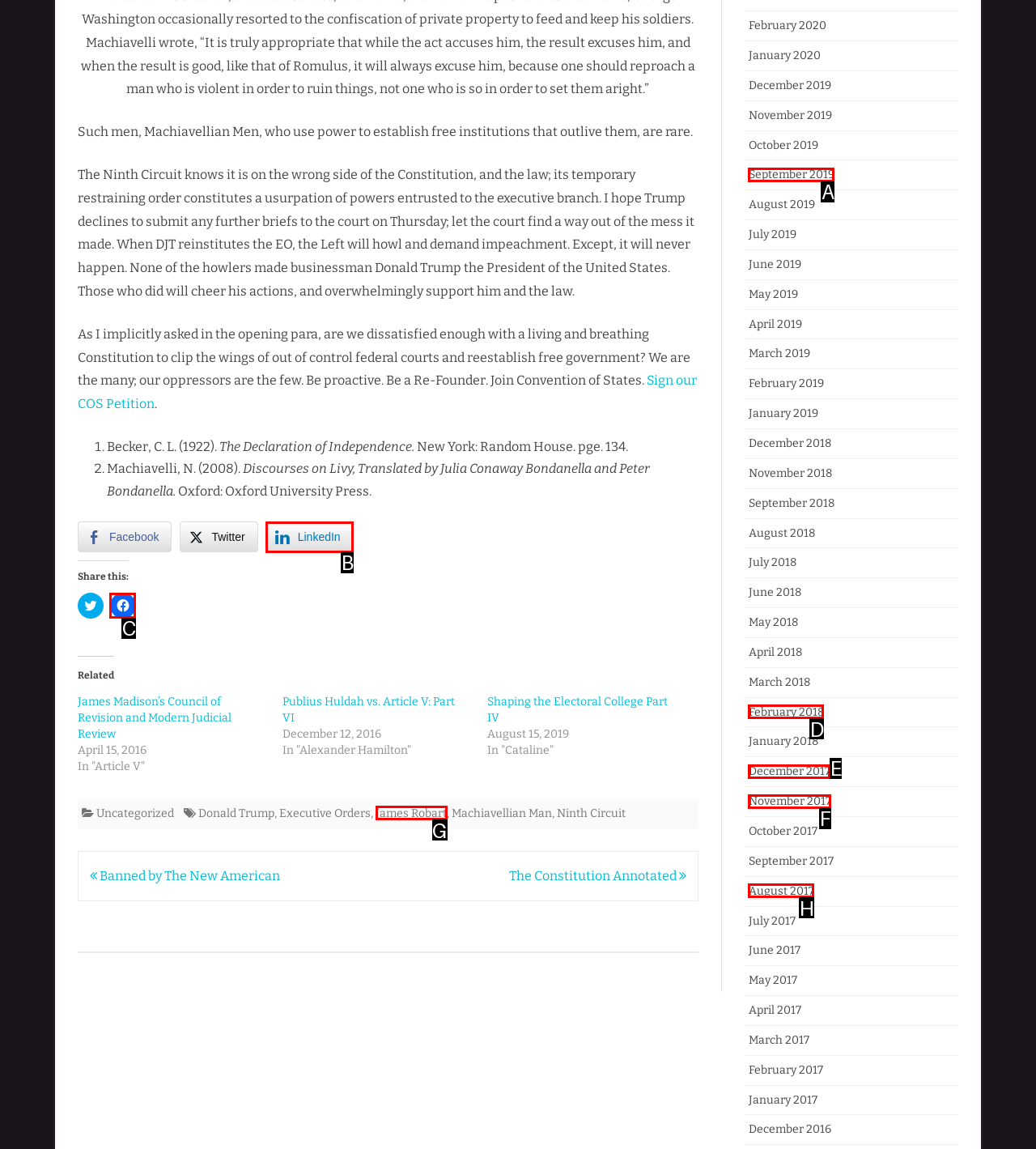Determine the letter of the UI element that will complete the task: Share this on Facebook
Reply with the corresponding letter.

C